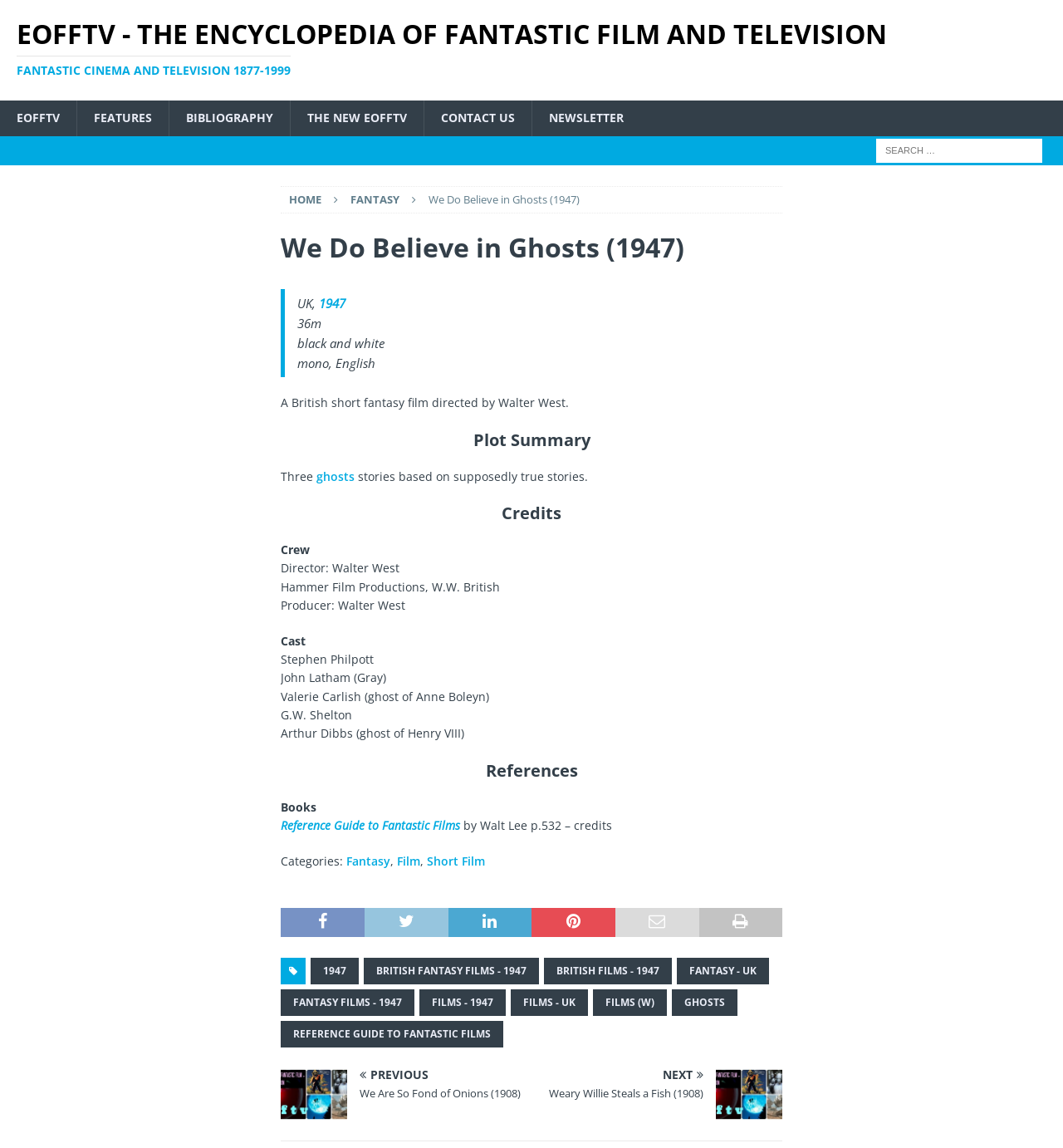What is the name of the production company?
Respond to the question with a well-detailed and thorough answer.

I found the name of the production company by looking at the 'Credits' section of the webpage, where it says 'Hammer Film Productions, W.W. British'.